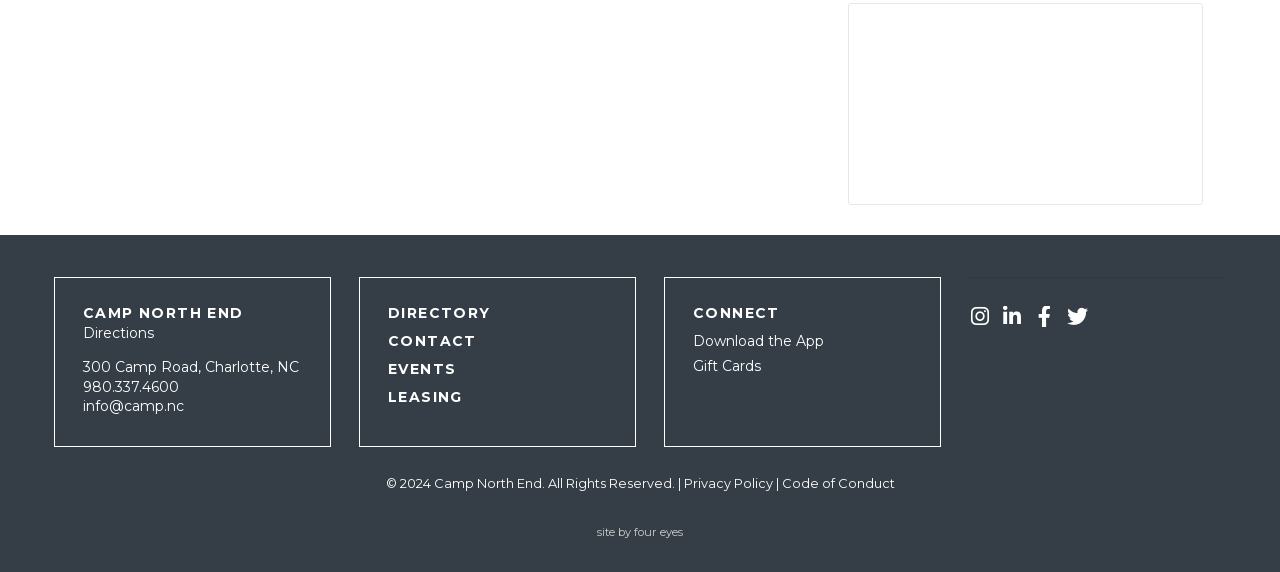Carefully examine the image and provide an in-depth answer to the question: What is the phone number of the camp?

The phone number of the camp can be found in the link element '980.337.4600' with bounding box coordinates [0.065, 0.66, 0.14, 0.692].